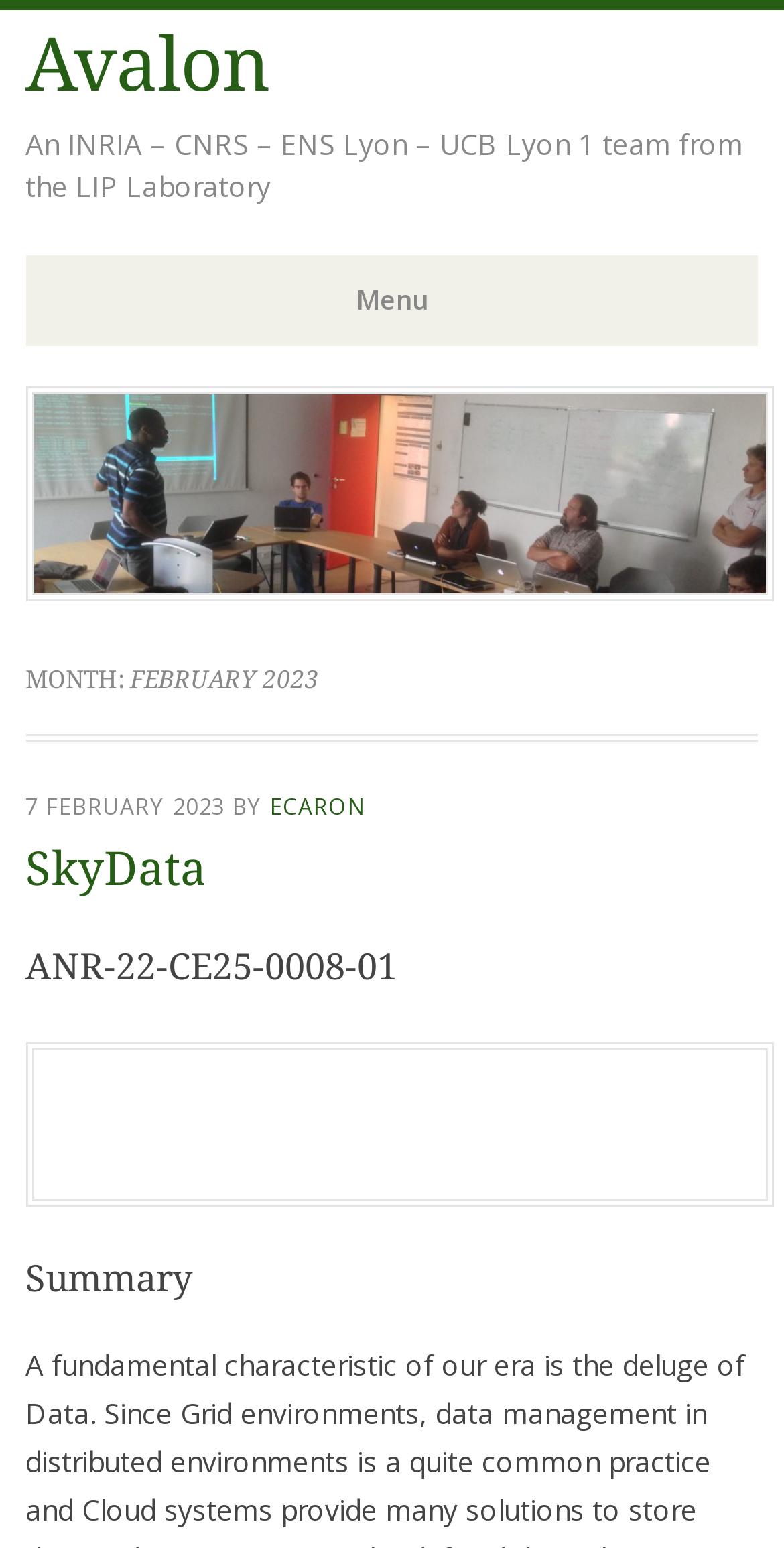What is the name of the project?
Analyze the image and provide a thorough answer to the question.

The name of the project can be found in the heading element with the text 'SkyData' which is located below the current month and year.